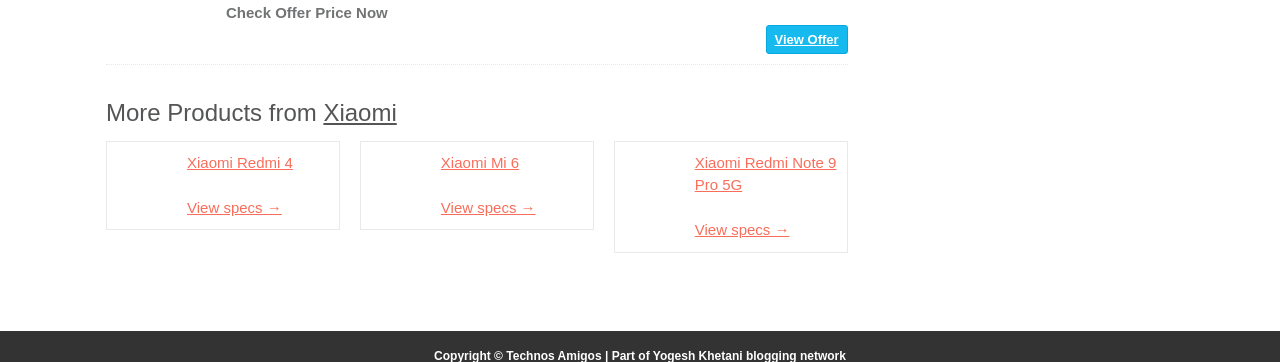Please identify the bounding box coordinates of the element that needs to be clicked to perform the following instruction: "Check offer price now".

[0.177, 0.011, 0.303, 0.058]